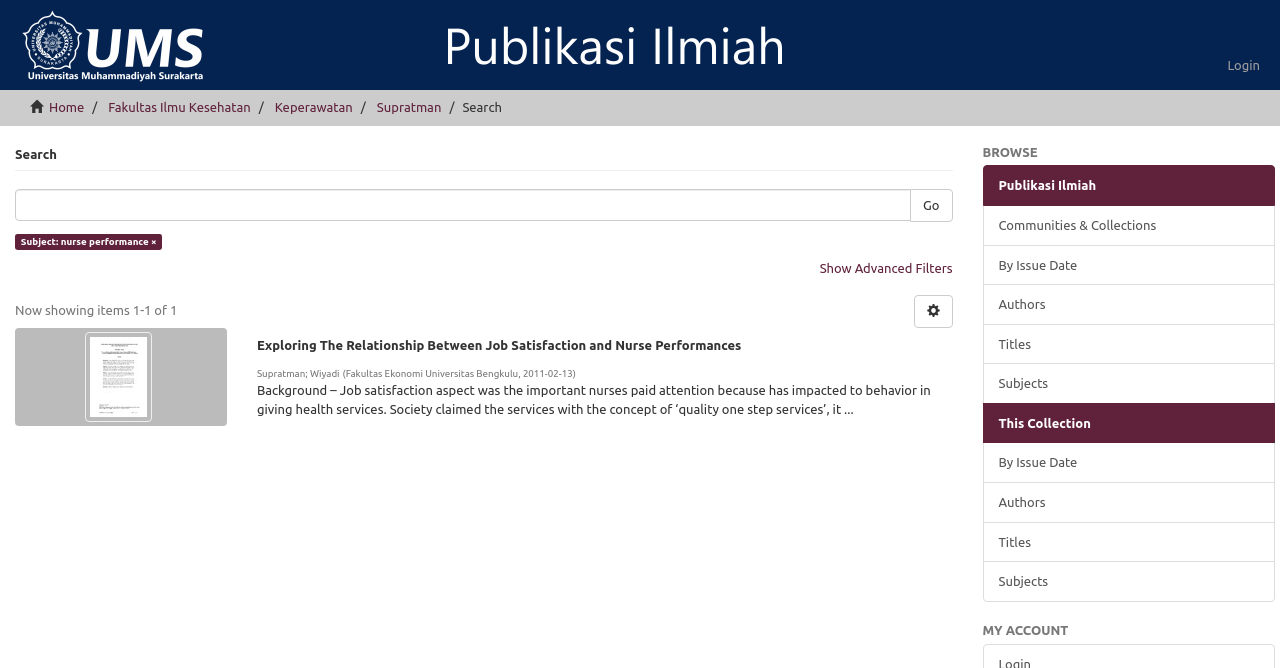Find the bounding box coordinates of the clickable area required to complete the following action: "Visit Caring Magazine".

None